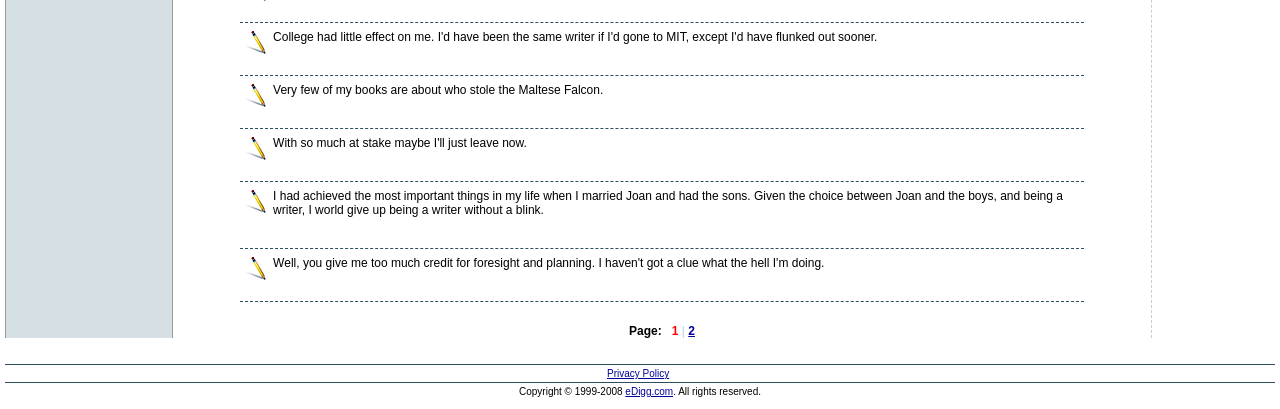Locate the bounding box for the described UI element: "Privacy Policy". Ensure the coordinates are four float numbers between 0 and 1, formatted as [left, top, right, bottom].

[0.474, 0.9, 0.523, 0.927]